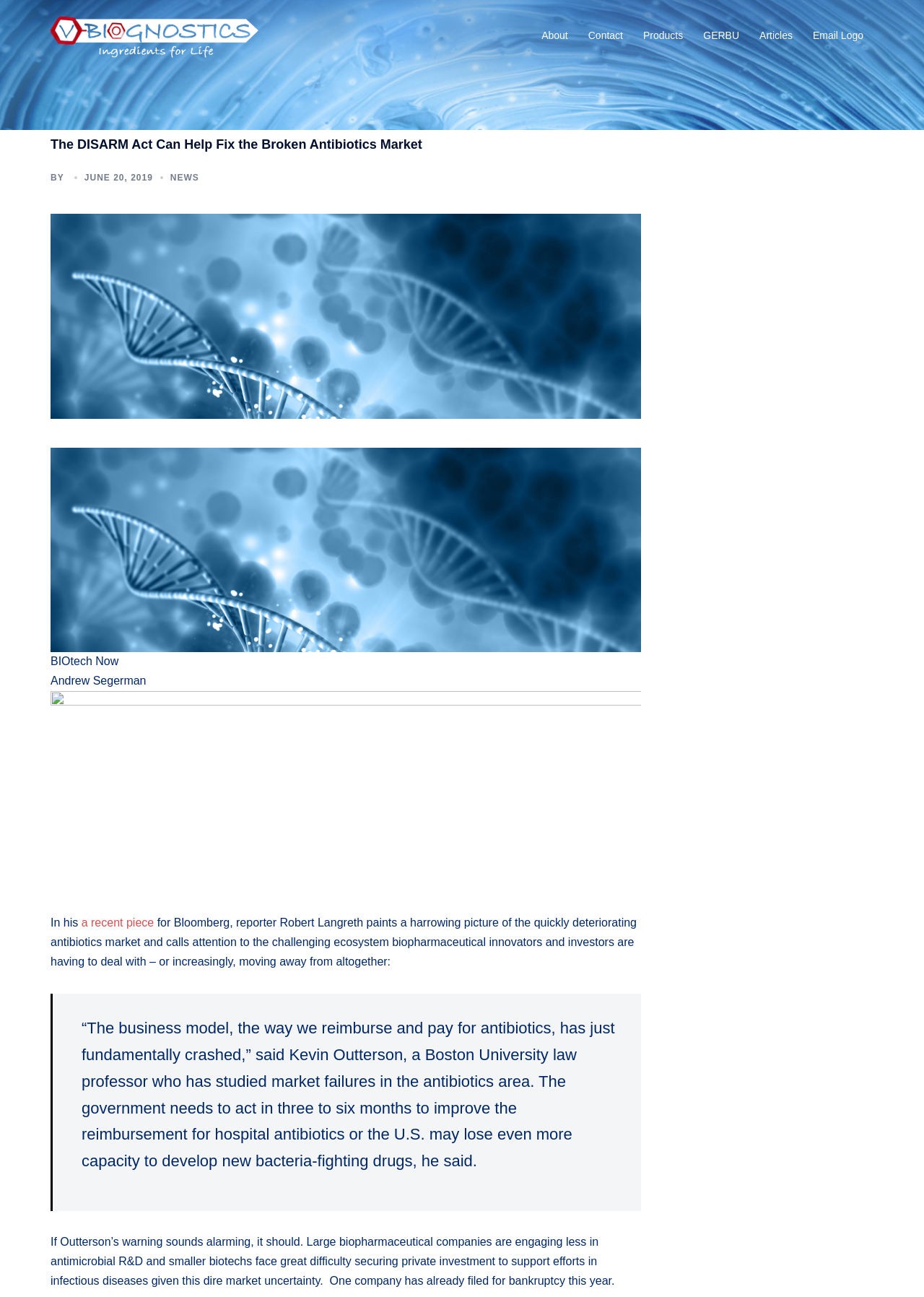Please identify the bounding box coordinates of the clickable region that I should interact with to perform the following instruction: "Explore the GERBU page". The coordinates should be expressed as four float numbers between 0 and 1, i.e., [left, top, right, bottom].

[0.761, 0.021, 0.8, 0.034]